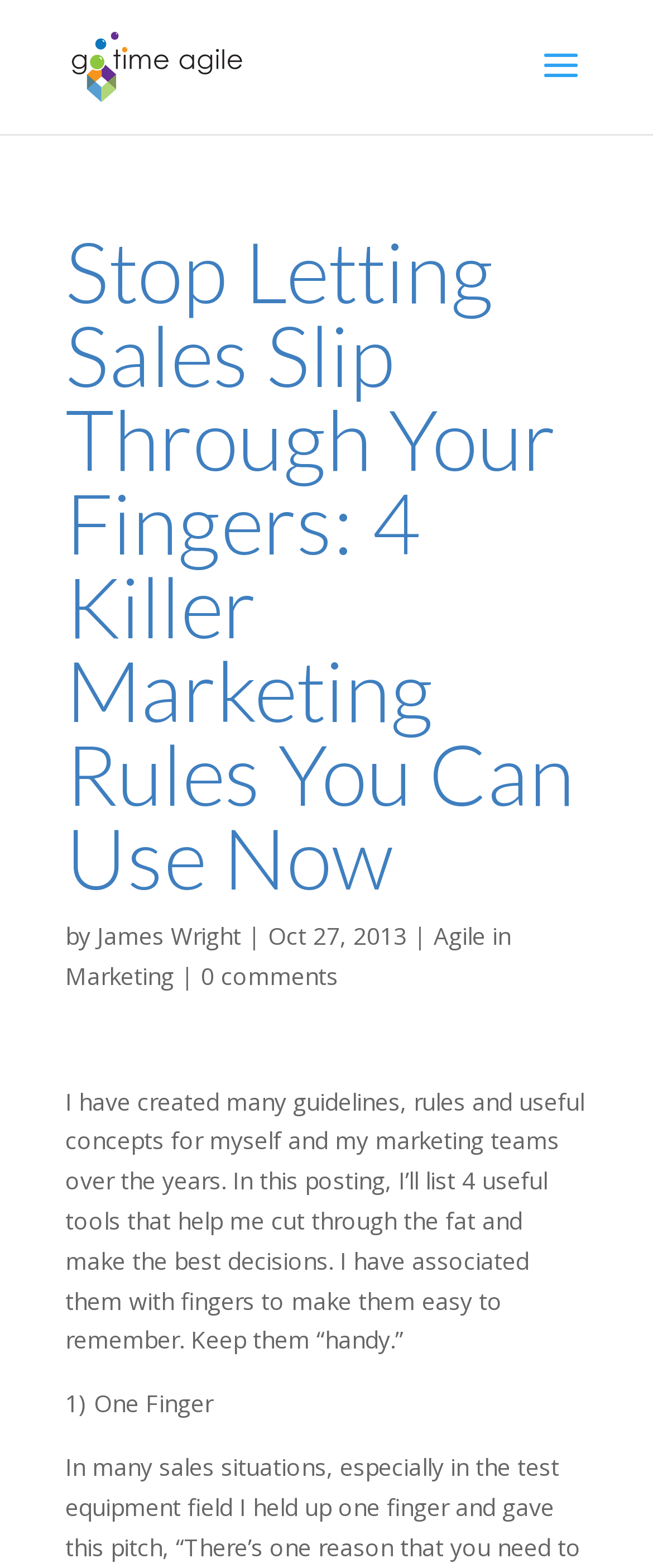What is the name of the website?
Your answer should be a single word or phrase derived from the screenshot.

Go Time Agile